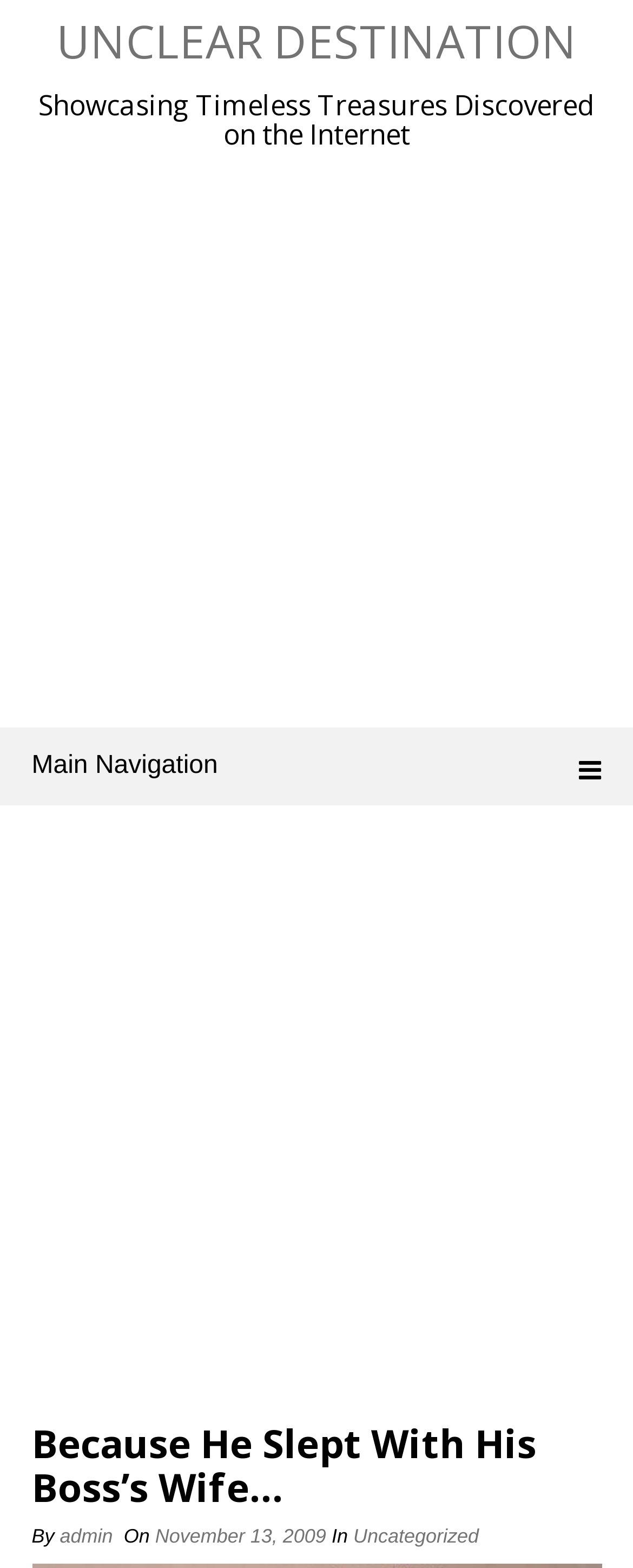Please reply with a single word or brief phrase to the question: 
What is the name of the article?

Because He Slept With His Boss’s Wife…